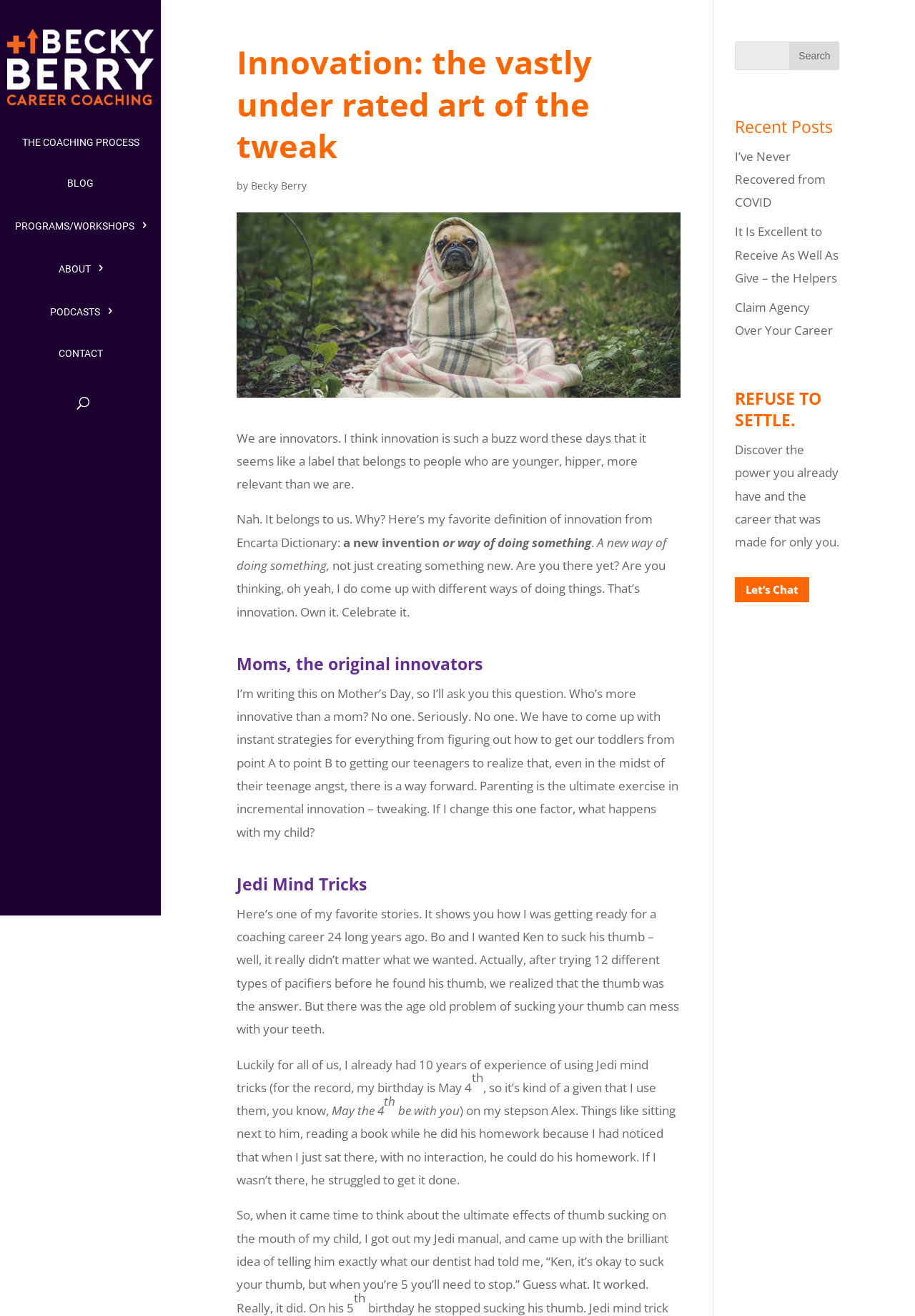Locate the bounding box for the described UI element: "value="Search"". Ensure the coordinates are four float numbers between 0 and 1, formatted as [left, top, right, bottom].

[0.863, 0.032, 0.918, 0.053]